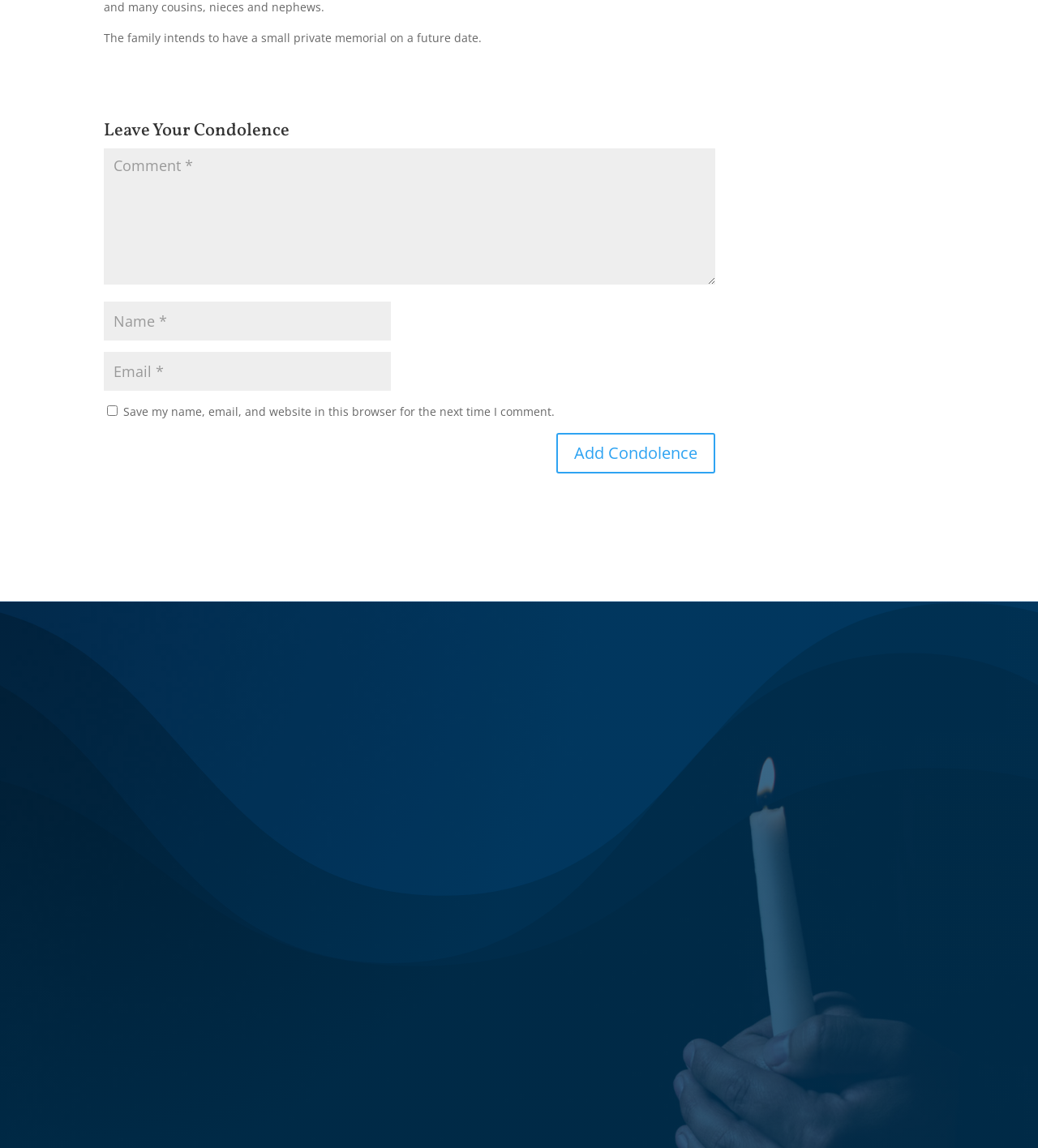Given the element description, predict the bounding box coordinates in the format (top-left x, top-left y, bottom-right x, bottom-right y). Make sure all values are between 0 and 1. Here is the element description: input value="Email *" name="email"

[0.1, 0.306, 0.377, 0.34]